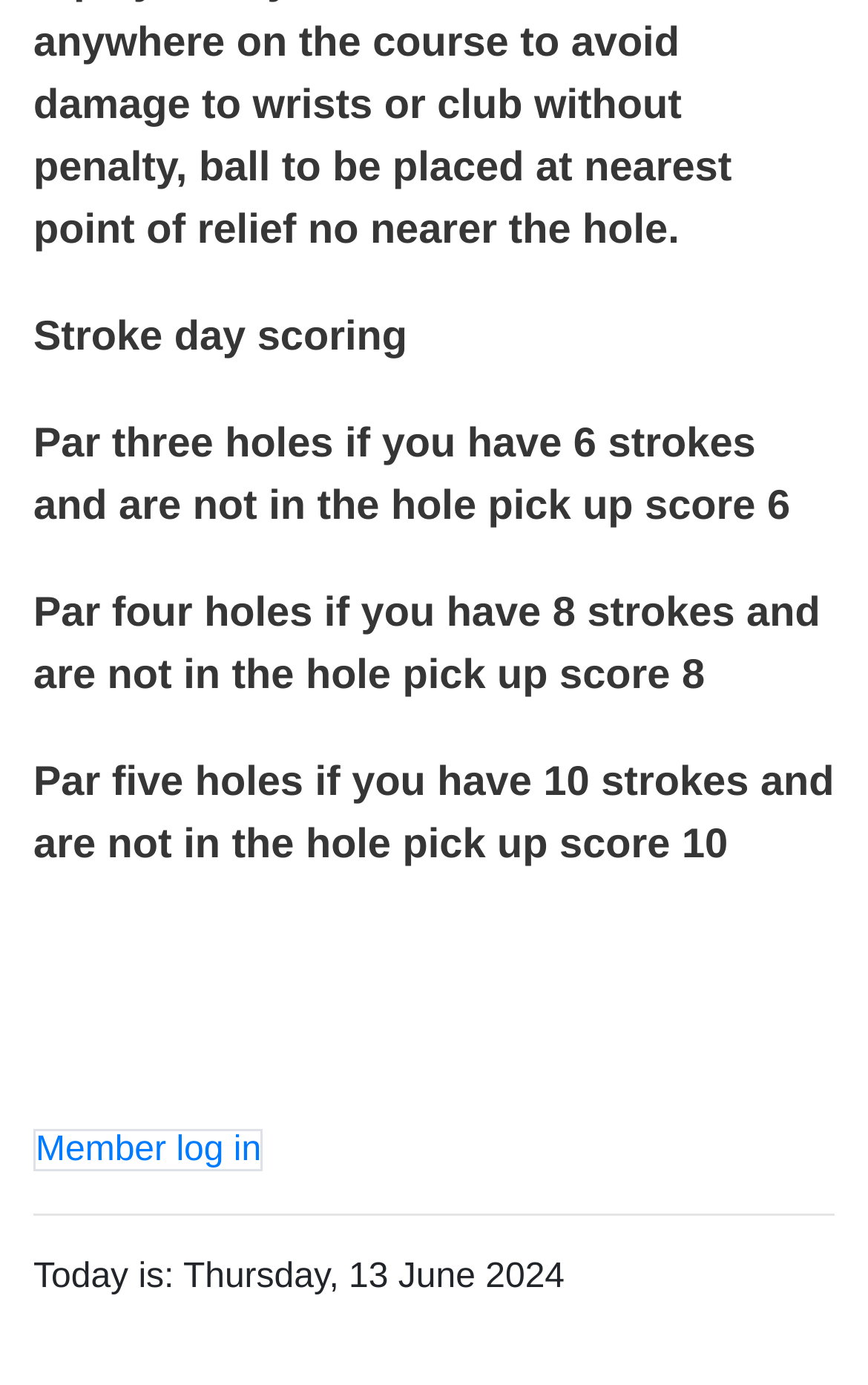Respond to the question below with a single word or phrase:
What is the orientation of the separator element?

Horizontal